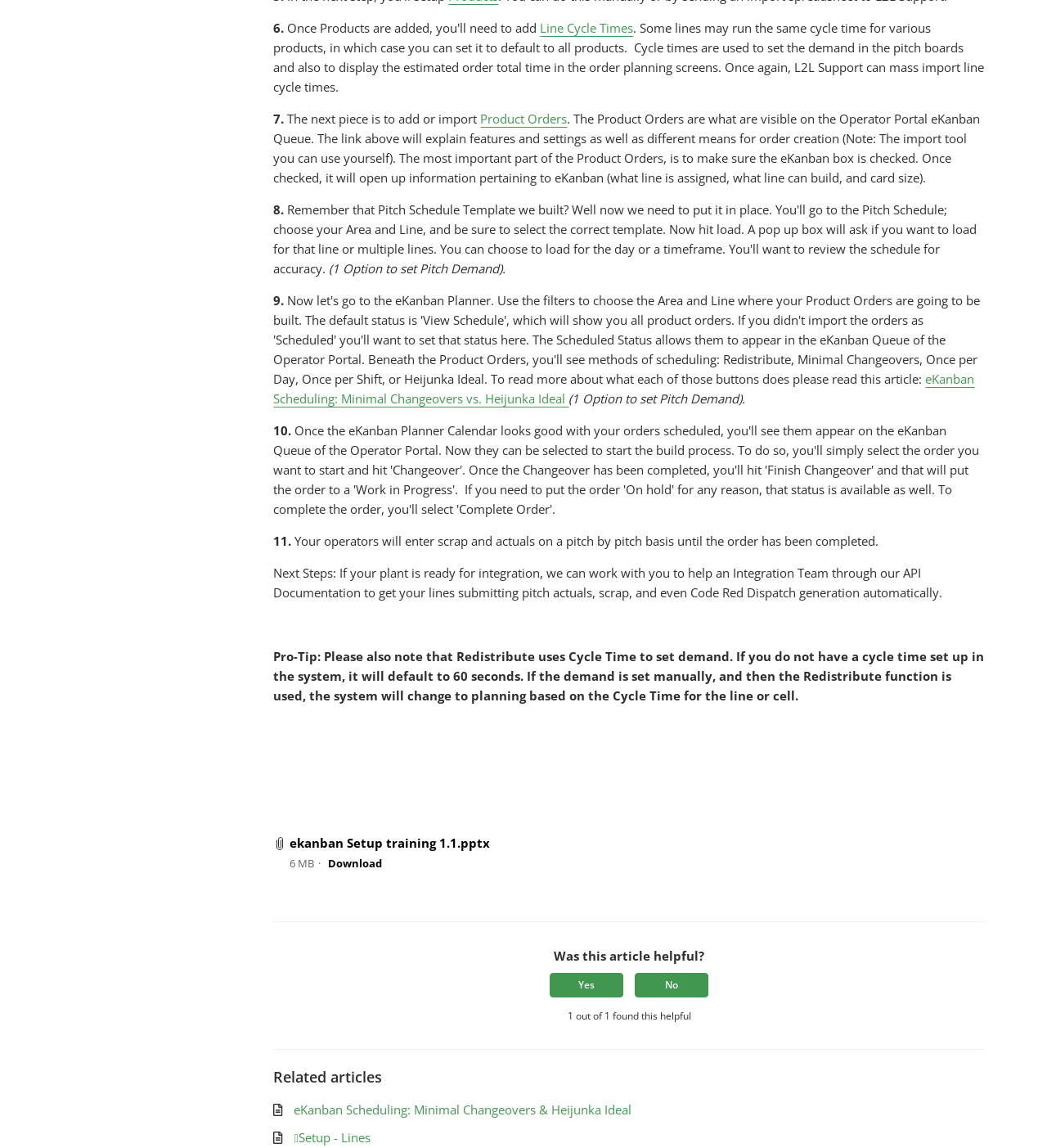How many people found this article helpful?
Kindly offer a detailed explanation using the data available in the image.

The webpage displays a feedback section, which shows that 1 out of 1 people found this article helpful.